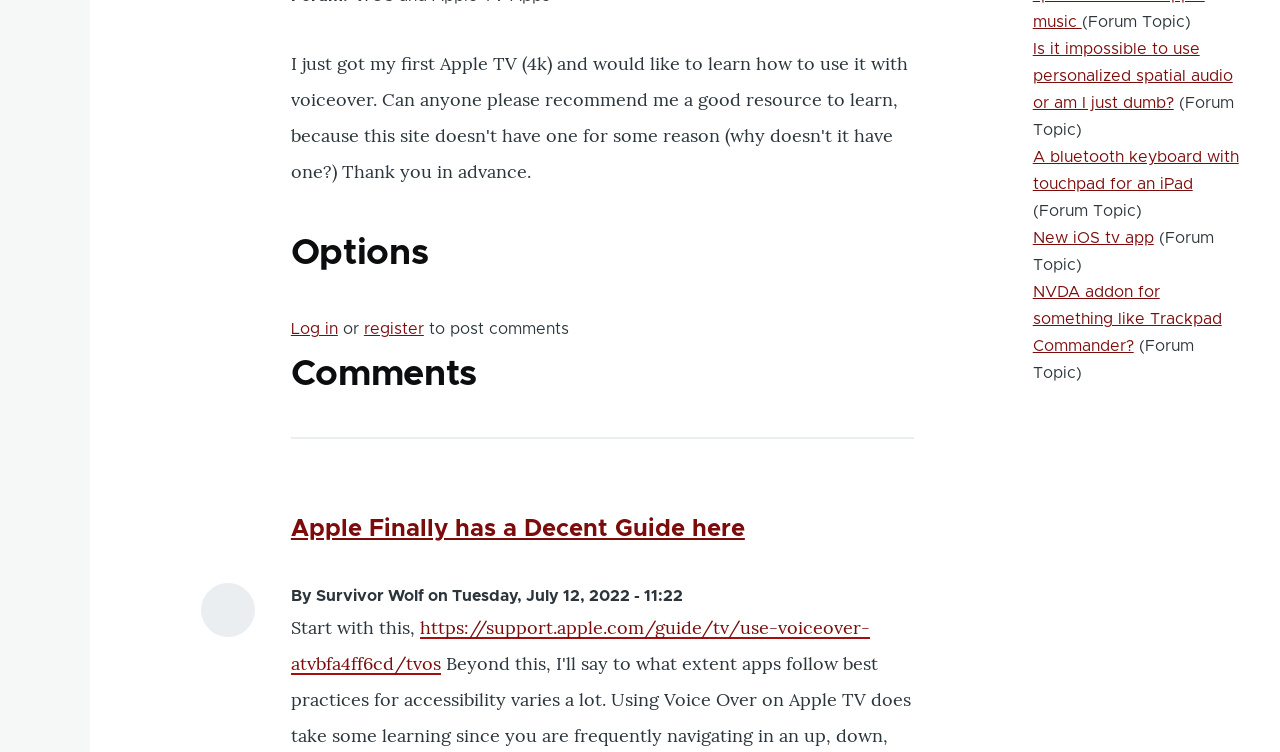Based on the element description: "Log in", identify the bounding box coordinates for this UI element. The coordinates must be four float numbers between 0 and 1, listed as [left, top, right, bottom].

[0.227, 0.427, 0.264, 0.448]